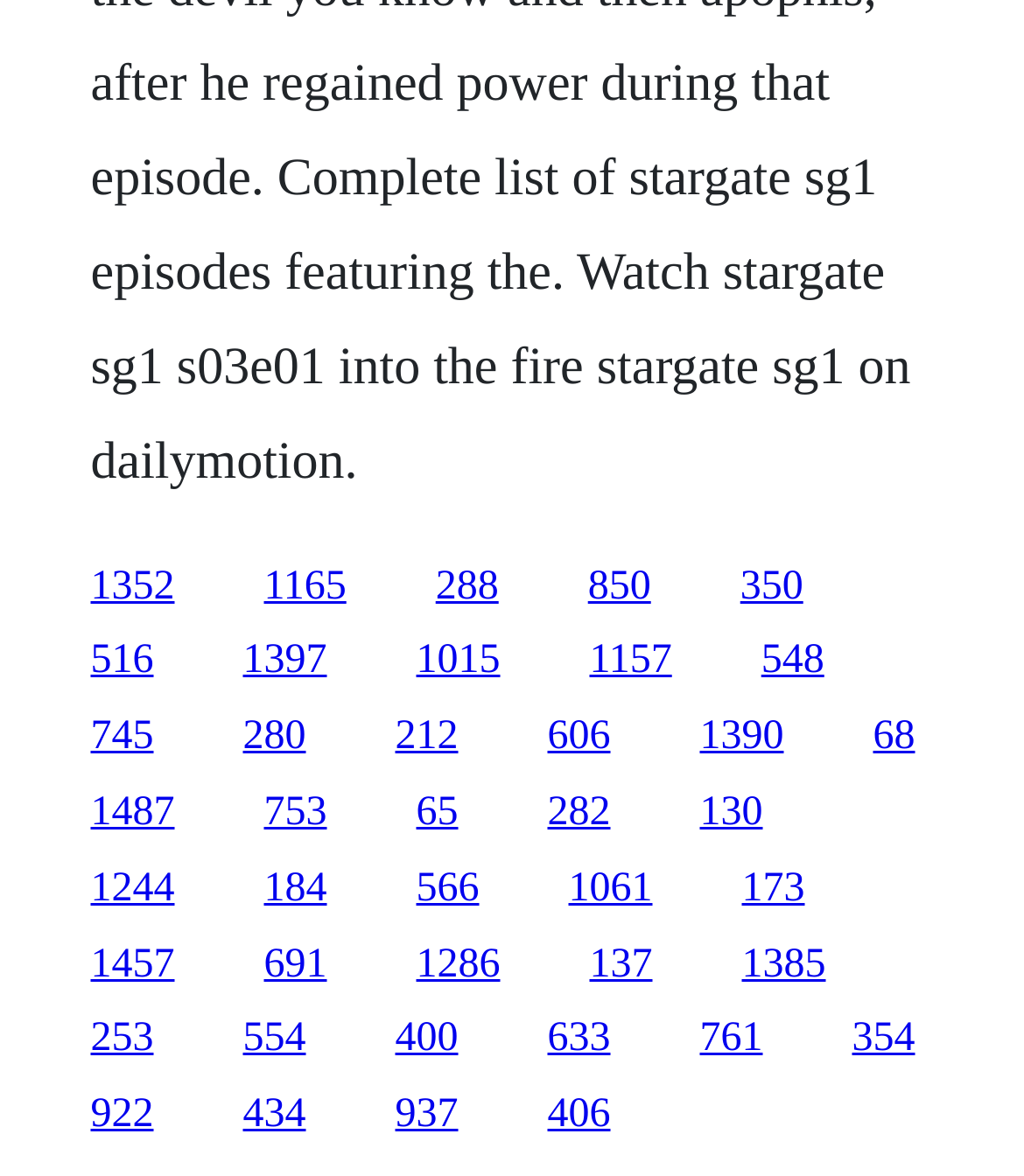Provide a brief response in the form of a single word or phrase:
How many links are on the webpage?

54